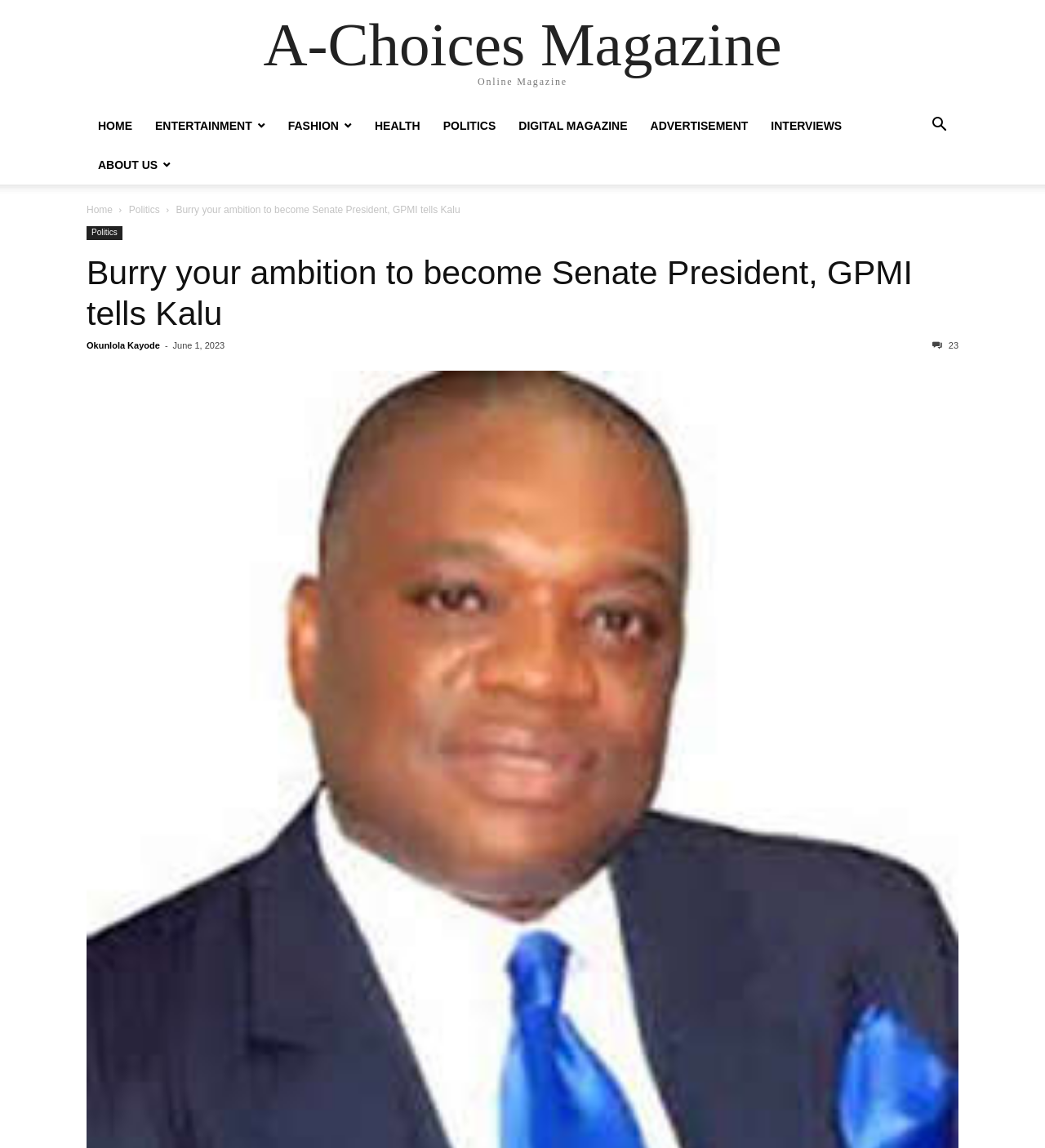Locate the bounding box coordinates of the element to click to perform the following action: 'read about the author'. The coordinates should be given as four float values between 0 and 1, in the form of [left, top, right, bottom].

[0.083, 0.297, 0.153, 0.305]